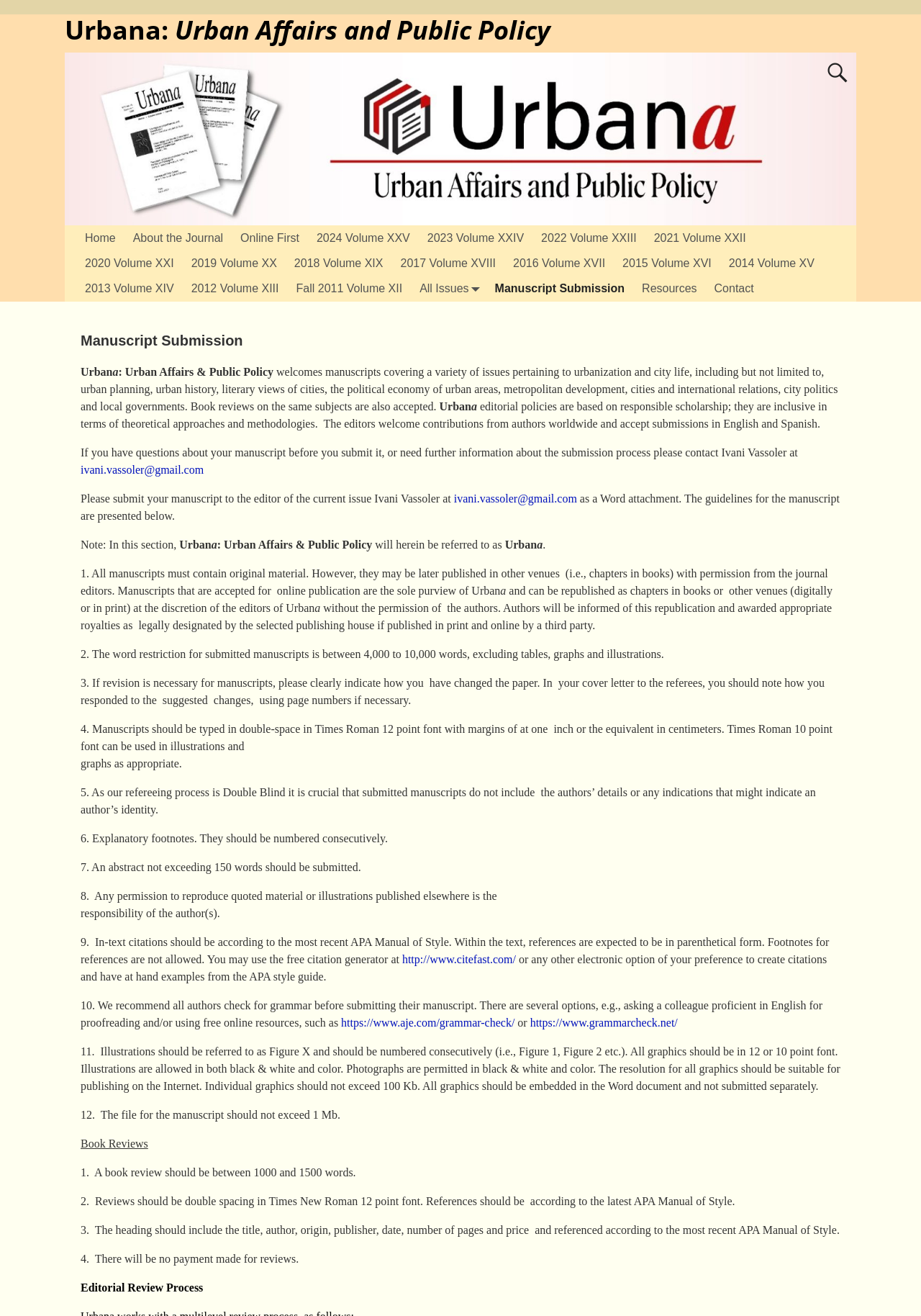Please identify the bounding box coordinates of the element that needs to be clicked to perform the following instruction: "contact Ivani Vassoler".

[0.088, 0.352, 0.221, 0.361]